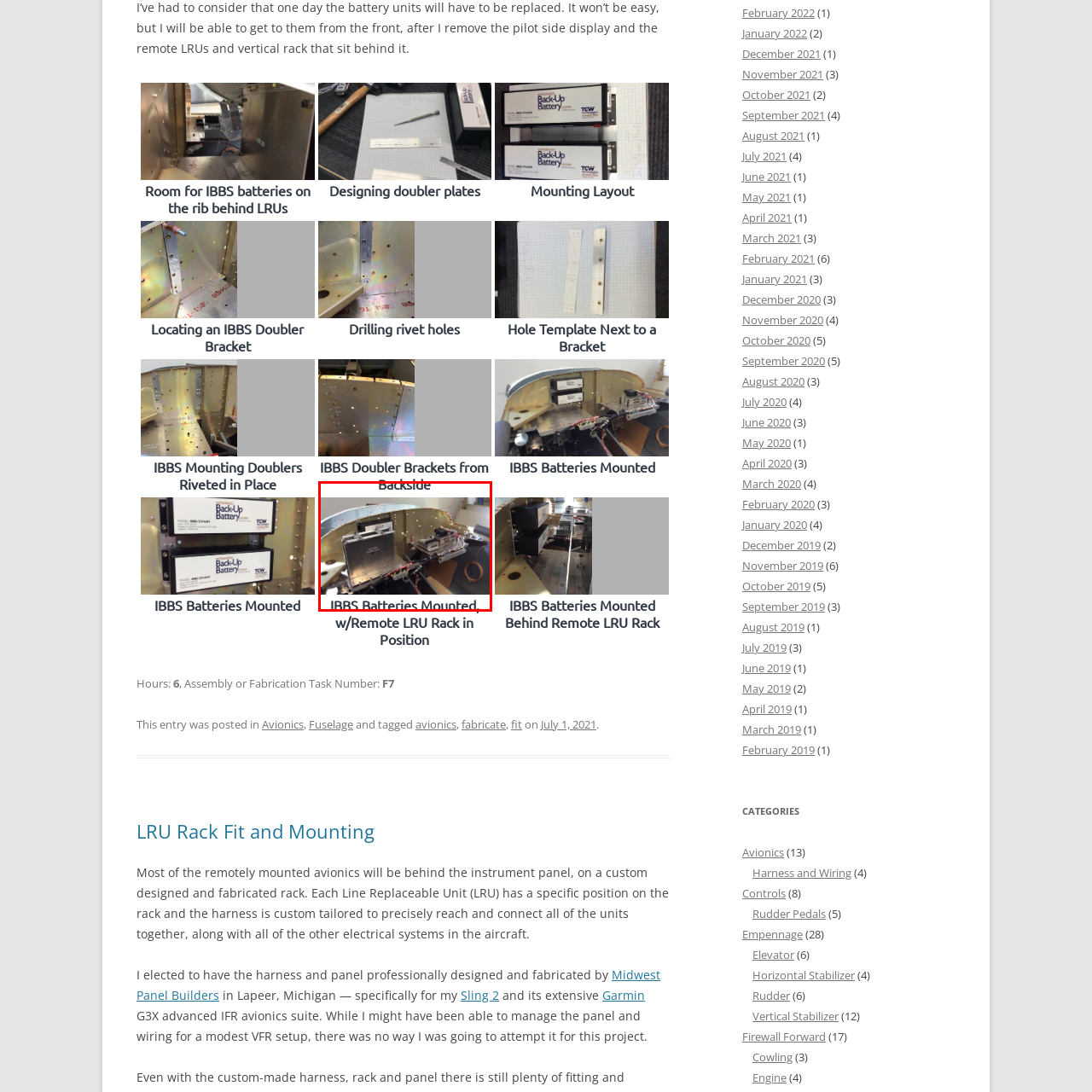What is the primary concern in the overall design?
Analyze the image marked by the red bounding box and respond with an in-depth answer considering the visual clues.

The caption highlights both functionality and safety in the overall design, indicating that these are the primary concerns in the design of the IBBS system installation in the aircraft.